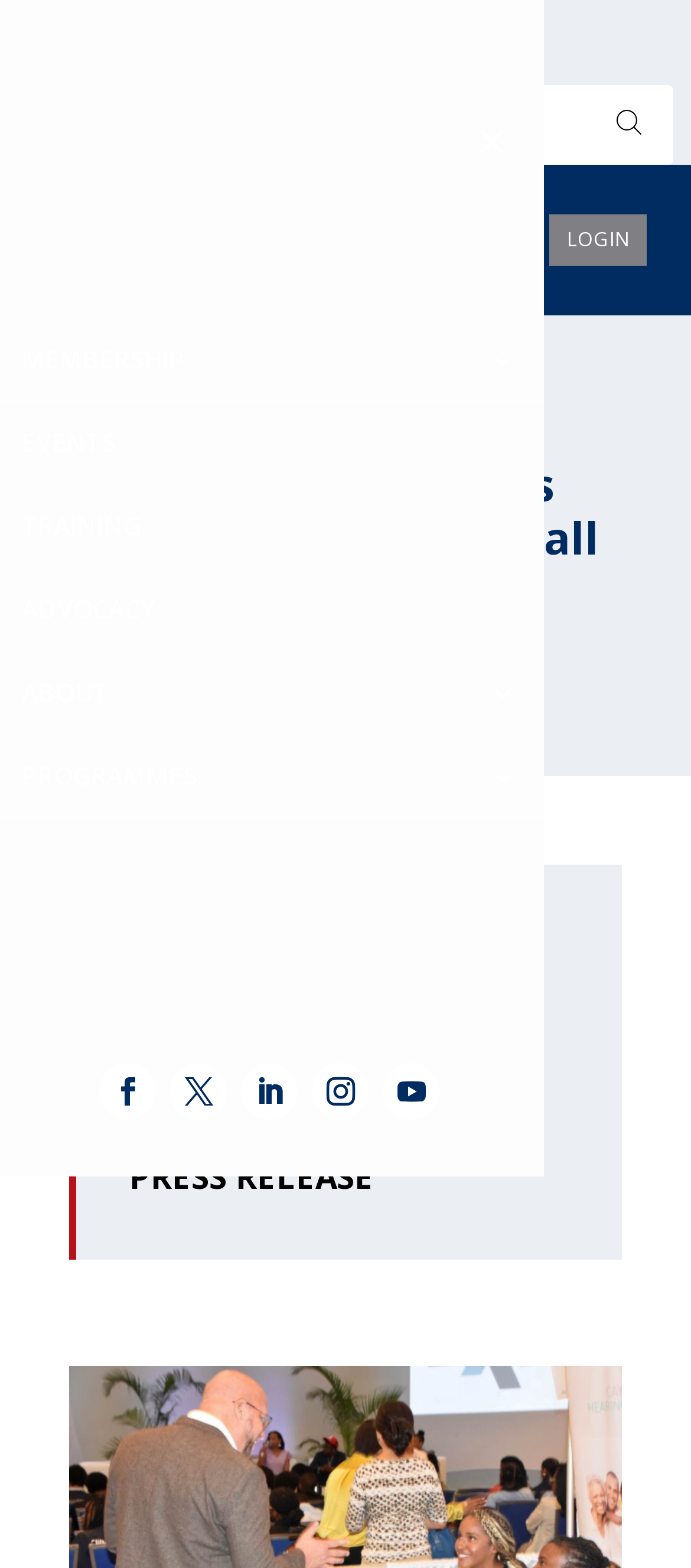Describe in detail what you see on the webpage.

The webpage is about the Chamber of Commerce's launch of Cayman Made, a program promoting and protecting products made in the Cayman Islands. 

At the top left, there are five social media links, each represented by an icon. Below these icons, there is a search bar with a text box and a search button. The search bar spans almost the entire width of the page.

On the top right, there are three links: "CONTACT", "PAY", and "LOGIN". 

Below the search bar, there is a logo image on the left, and a heading that reads "Chamber launches Cayman Made at Small Business Expo" on the right. This heading takes up about 80% of the page's width.

Further down, there is a section with a heading "NEWS" and four links below it: "FEATURED", "COMMUNITY", "MEMBER", and "PRESS RELEASE". These links are aligned vertically and take up about 30% of the page's width.